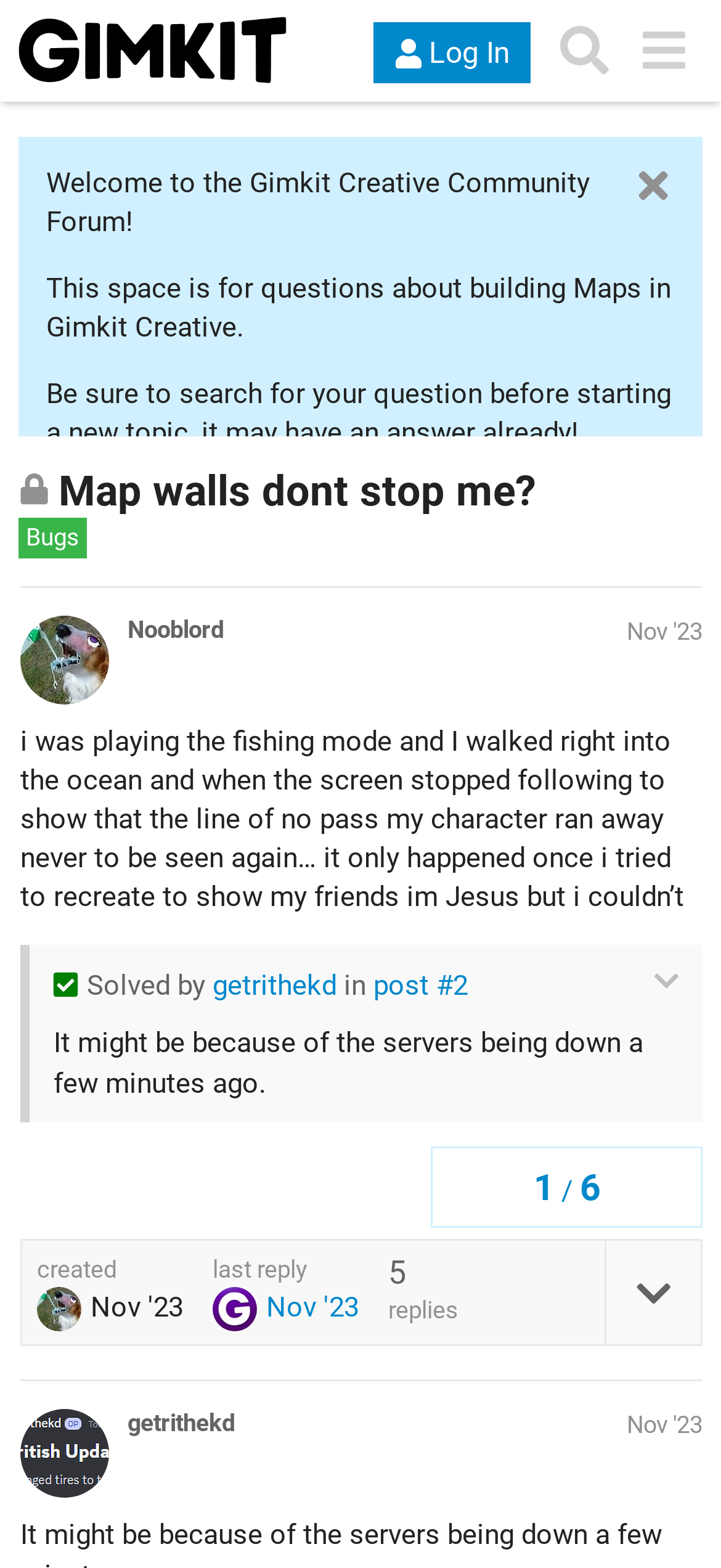What is the name of the community forum?
Please provide a single word or phrase as the answer based on the screenshot.

Gimkit Creative Community Forum